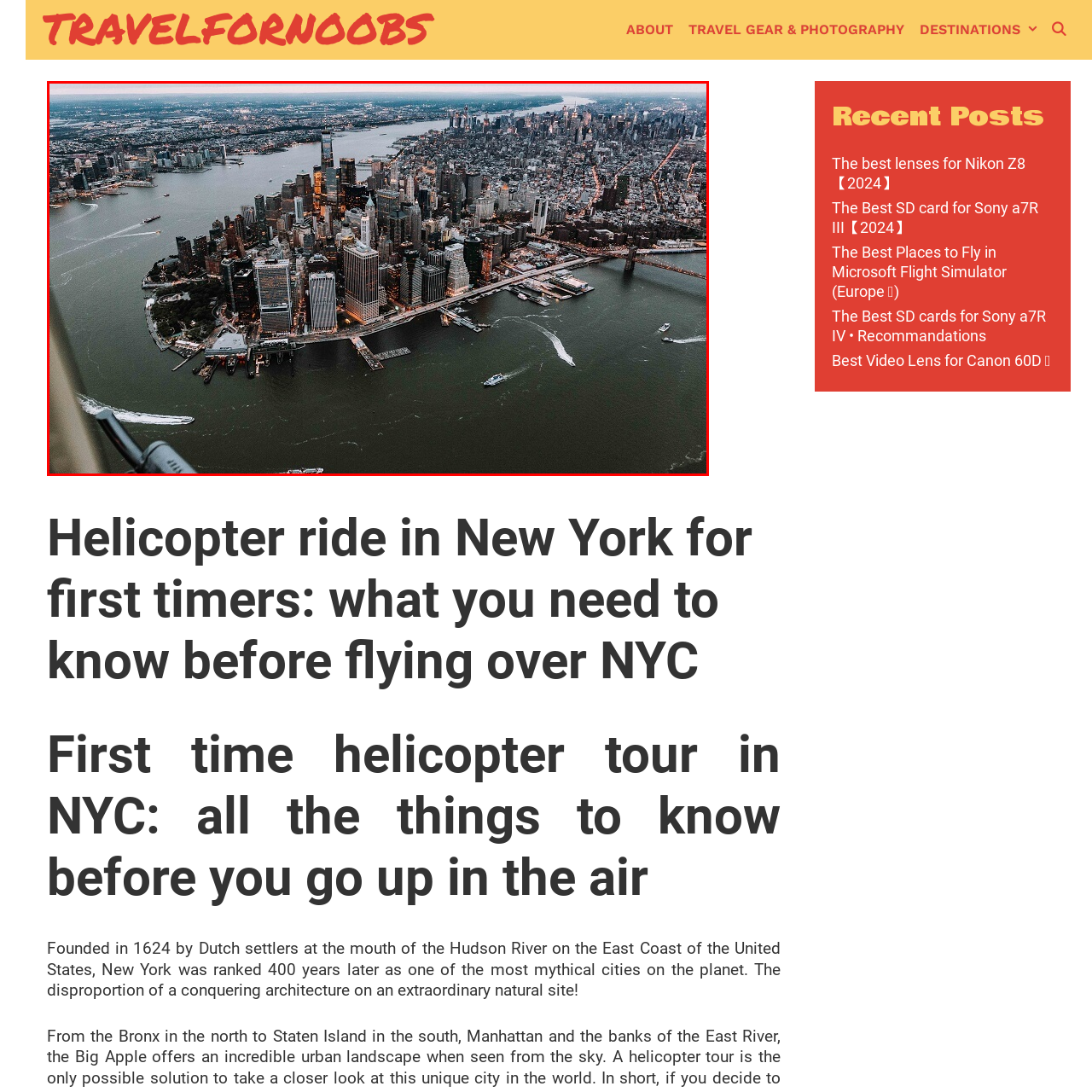Offer a detailed caption for the picture inside the red-bordered area.

An aerial view captures the stunning skyline of New York City, showcasing a vibrant blend of architectural styles and bustling waterways. The image highlights the iconic buildings, including the towering skyscrapers that define Manhattan, alongside the shimmering waters of the Hudson River and East River. In the foreground, boats navigate the waters, and the gentle curves of the rivers create a stunning contrast with the city's grid-like layout. This captivating scene encapsulates the energy and charm of New York, making it a perfect representation for those considering a helicopter ride over this iconic landscape for the first time.